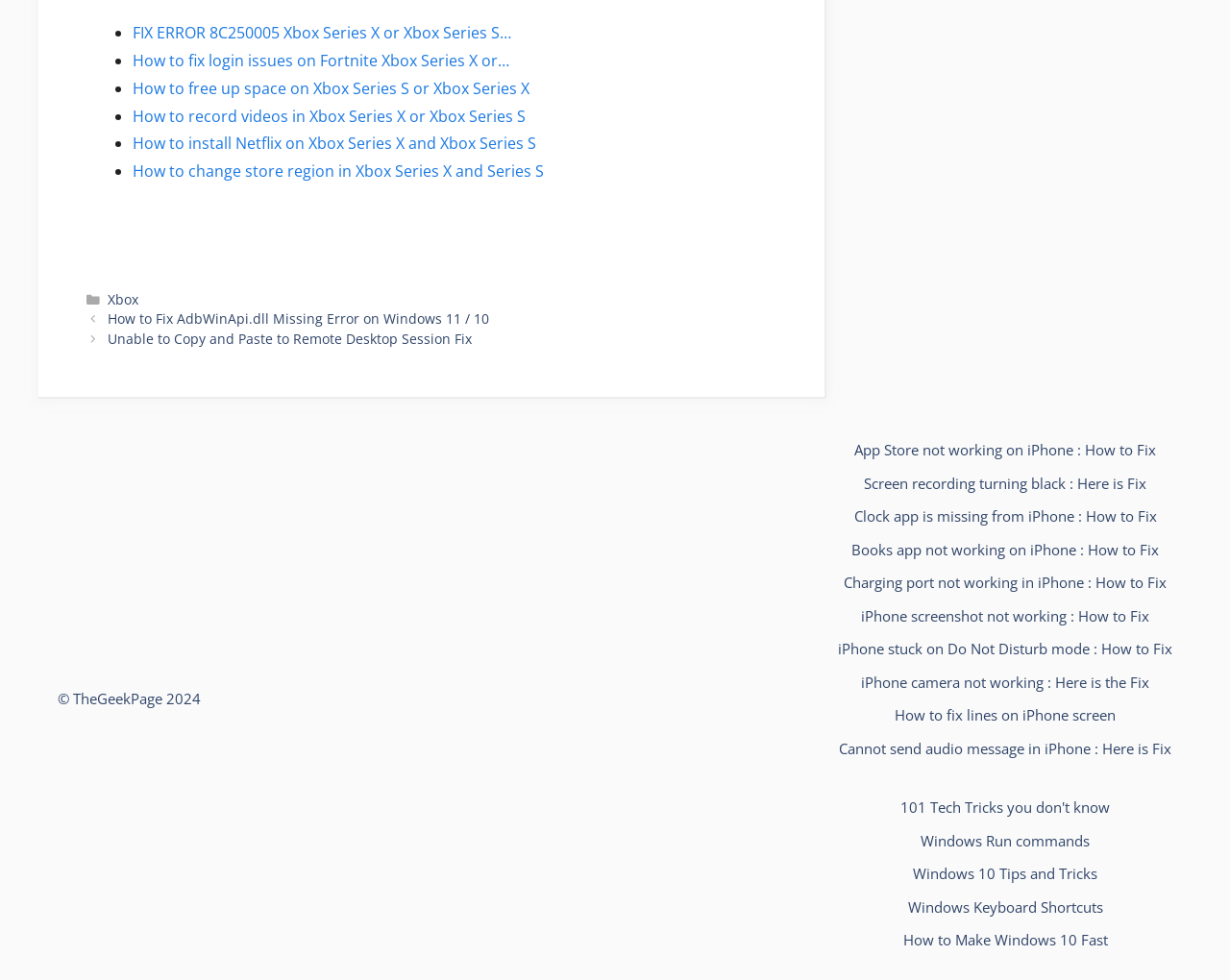Give a short answer using one word or phrase for the question:
How many list markers are there in the main section?

6